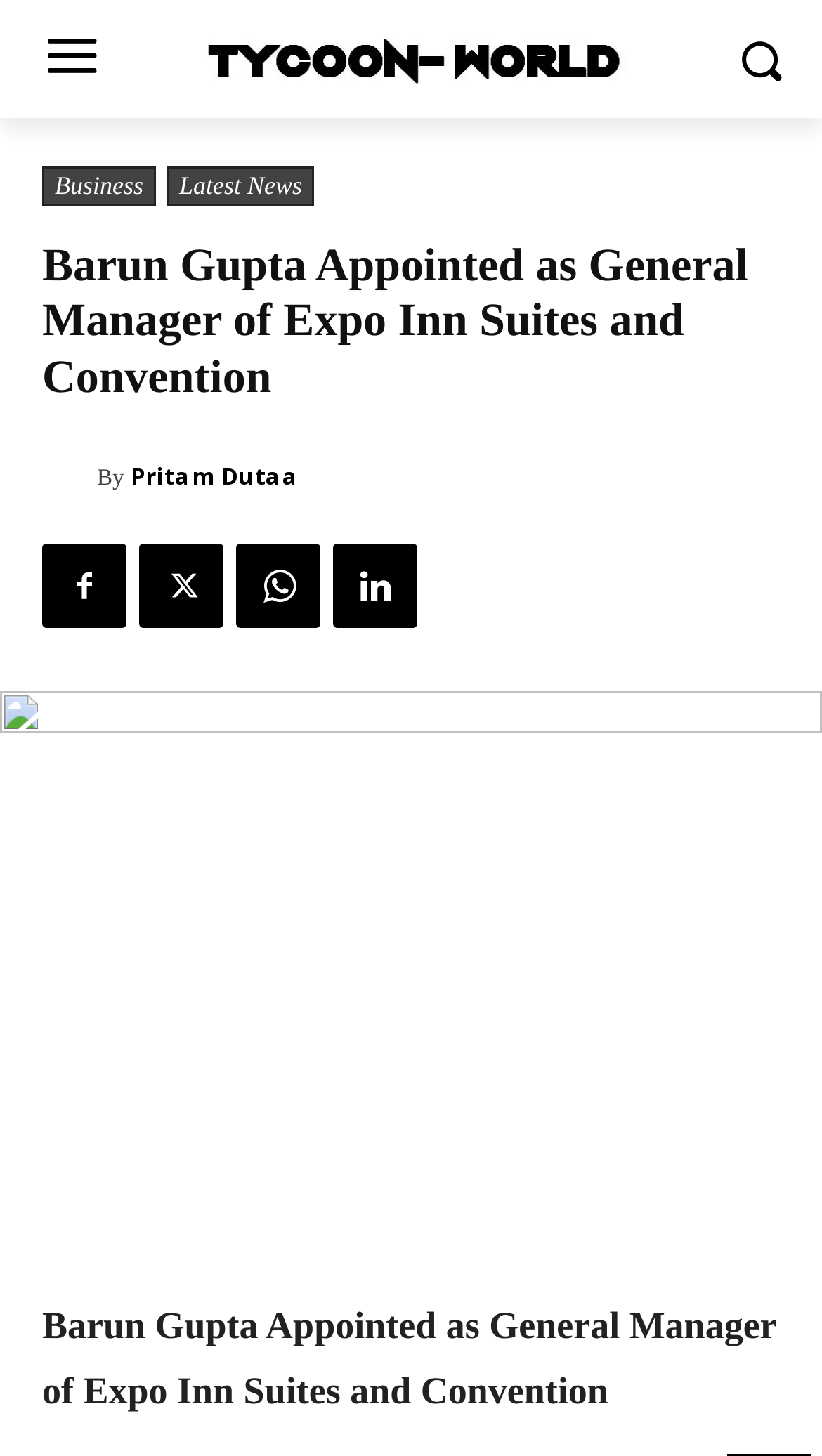Highlight the bounding box coordinates of the region I should click on to meet the following instruction: "Share the article".

[0.287, 0.374, 0.39, 0.432]